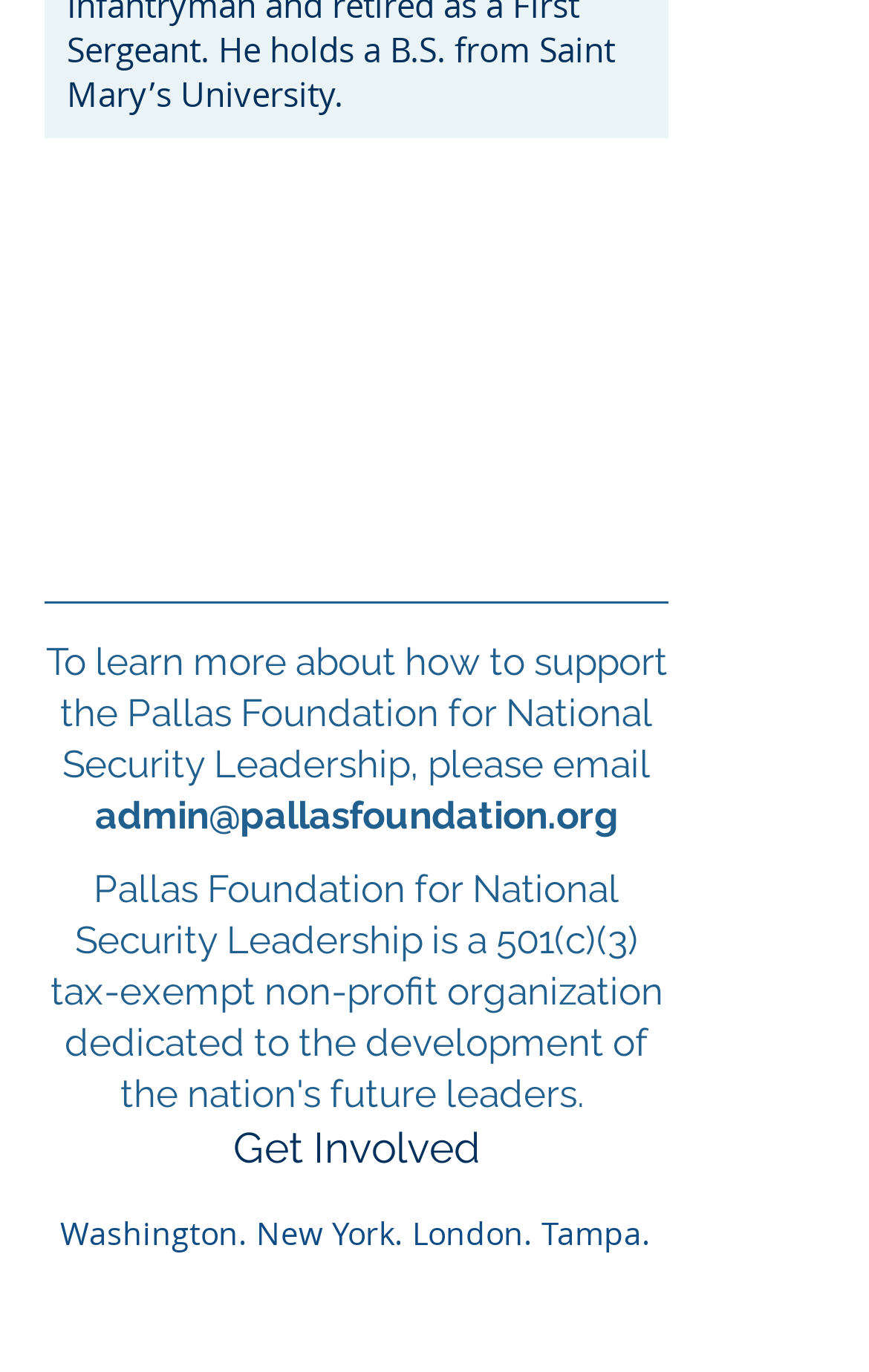Using the details from the image, please elaborate on the following question: How many social media icons are there in the social bar?

The social bar is located at the bottom of the webpage and contains a single link with the text 'LinkedIn Social Icon', indicating that there is only one social media icon.